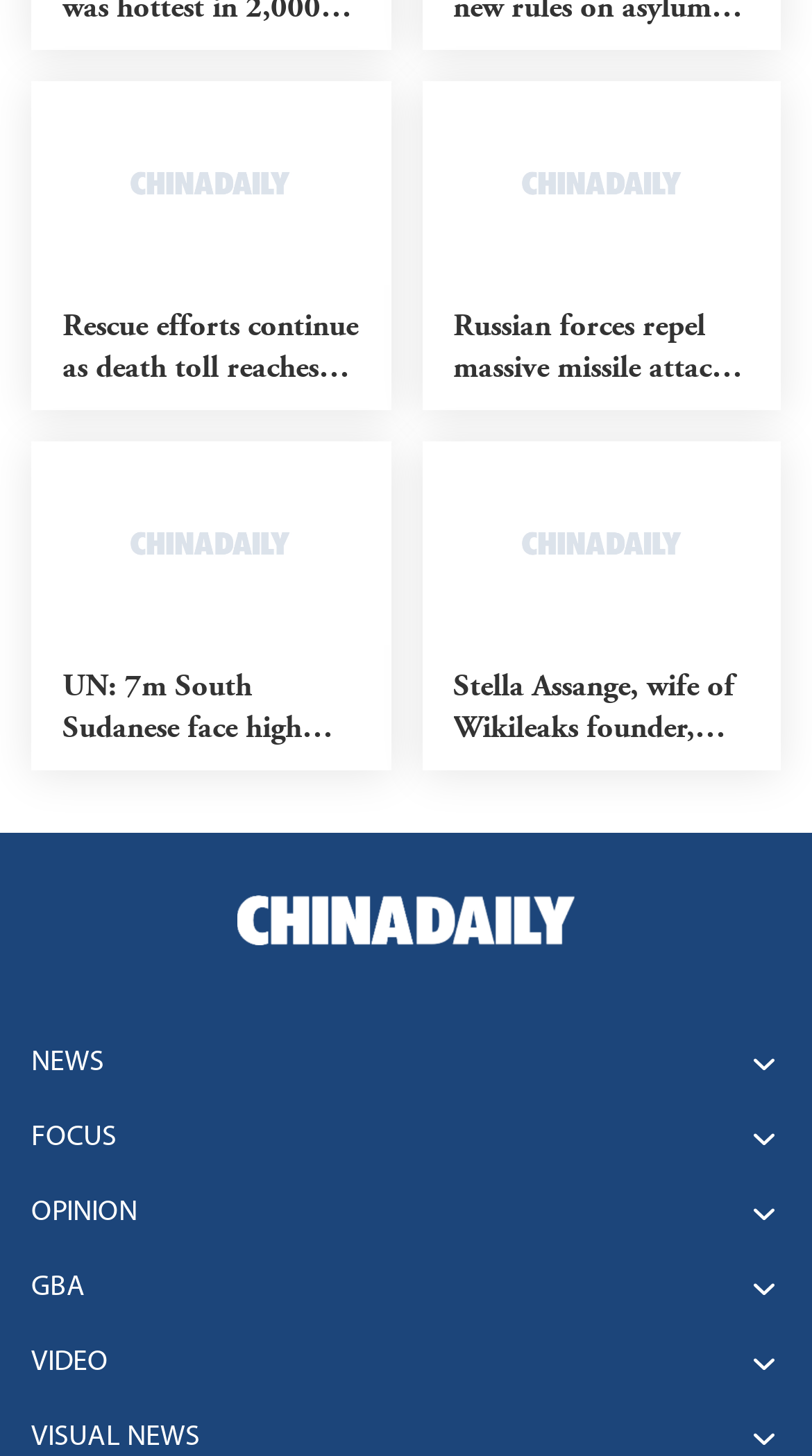Please identify the bounding box coordinates for the region that you need to click to follow this instruction: "Click on NEWS menu".

[0.038, 0.7, 0.962, 0.743]